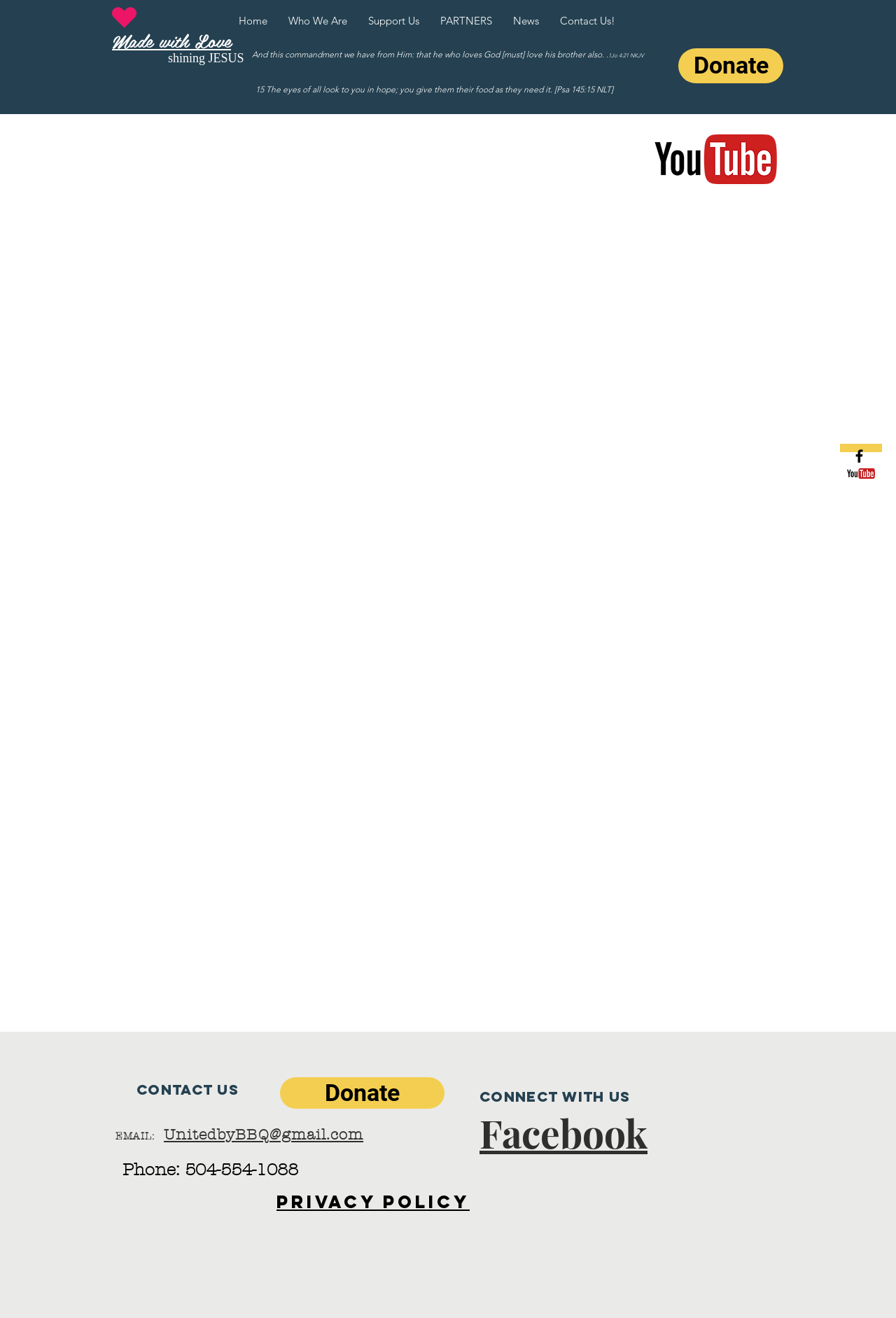Specify the bounding box coordinates of the element's region that should be clicked to achieve the following instruction: "Click on Facebook". The bounding box coordinates consist of four float numbers between 0 and 1, in the format [left, top, right, bottom].

[0.535, 0.84, 0.723, 0.879]